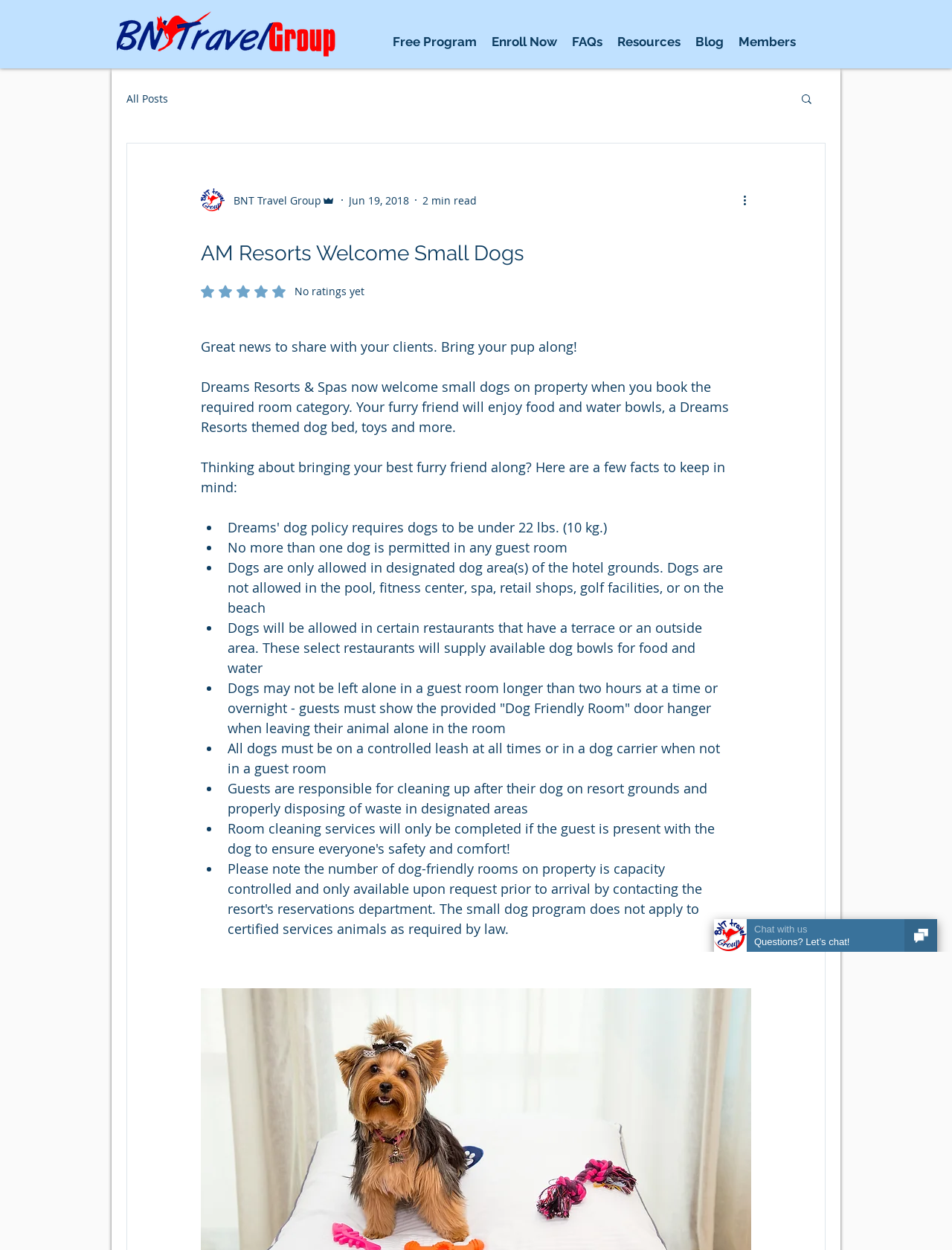Kindly determine the bounding box coordinates of the area that needs to be clicked to fulfill this instruction: "Click on 'BNT Travel Group' link".

[0.123, 0.003, 0.359, 0.052]